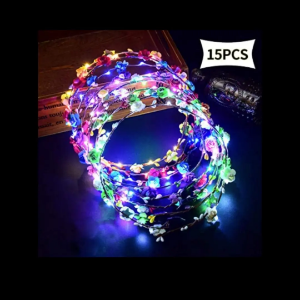Describe all the important aspects and details of the image.

This image features a vibrant set of 15 LED glow-in-the-dark hair flower headpieces, beautifully designed with colorful floral embellishments. The lights emit a cheerful array of hues, creating a captivating visual effect that enhances any festive or playful occasion. Ideal for parties, festivals, or adding a whimsical touch to costumes, these accessories are both eye-catching and fun. The varying colors of the LEDs illuminate the delicate flowers, making them stand out beautifully in low-light settings. Perfect for those looking to make a statement or add a unique flair to their hairstyle.